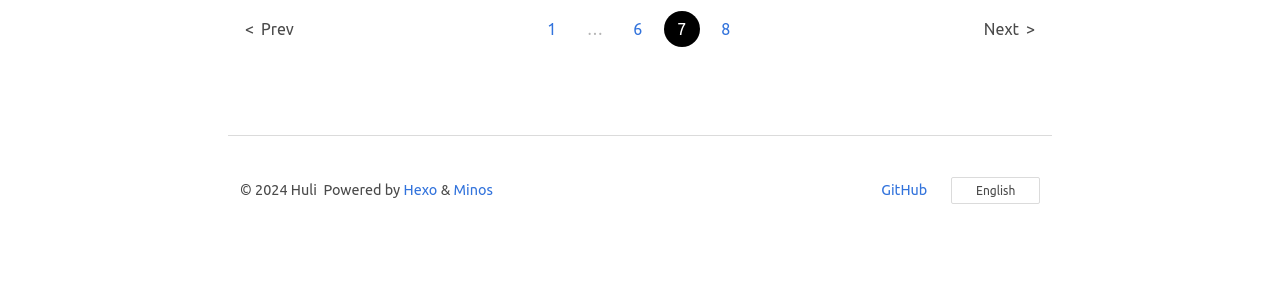Please determine the bounding box coordinates of the element to click on in order to accomplish the following task: "Learn more about the book One Night in Mississippi". Ensure the coordinates are four float numbers ranging from 0 to 1, i.e., [left, top, right, bottom].

None